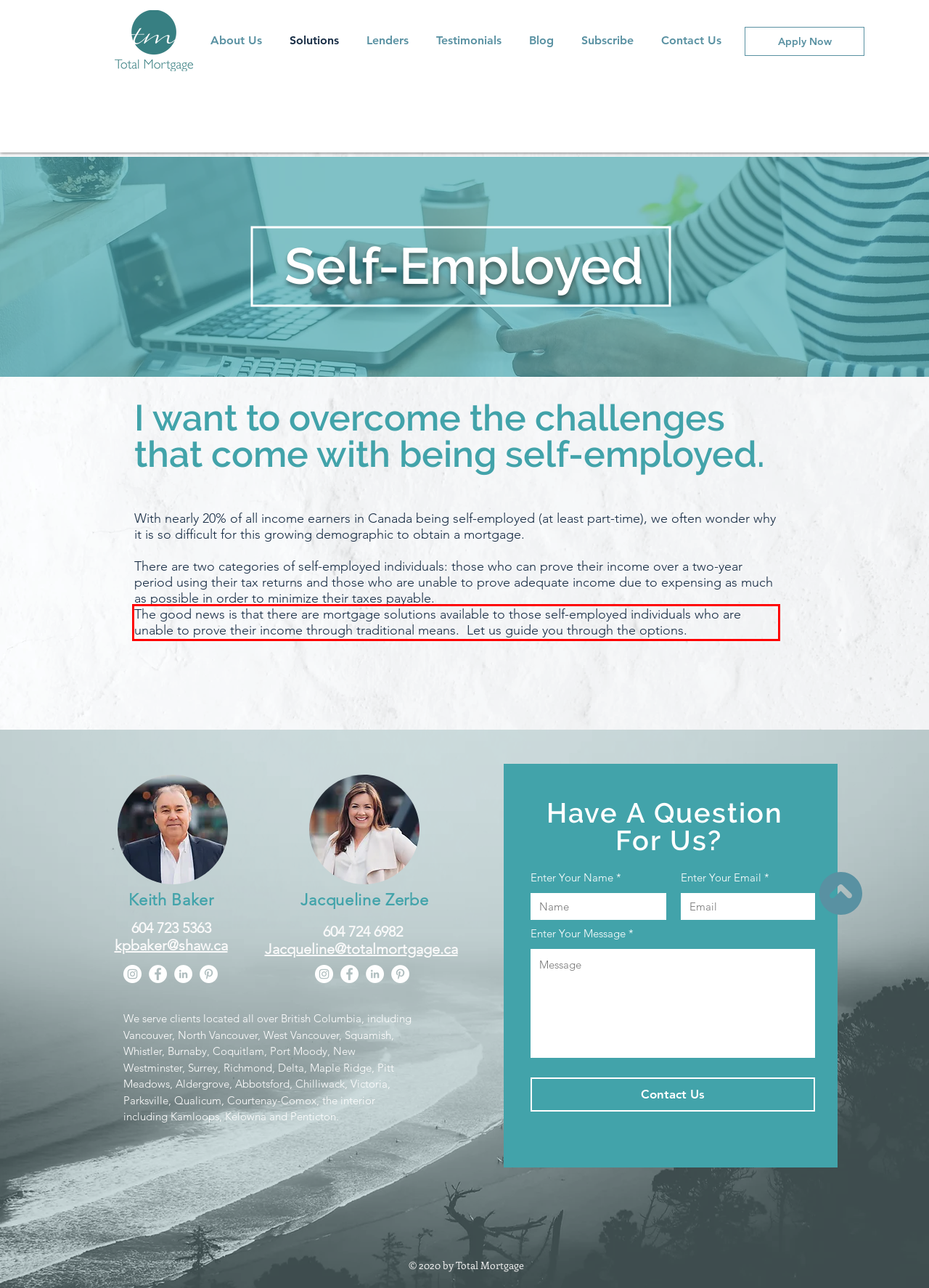You are given a screenshot of a webpage with a UI element highlighted by a red bounding box. Please perform OCR on the text content within this red bounding box.

The good news is that there are mortgage solutions available to those self-employed individuals who are unable to prove their income through traditional means. Let us guide you through the options.